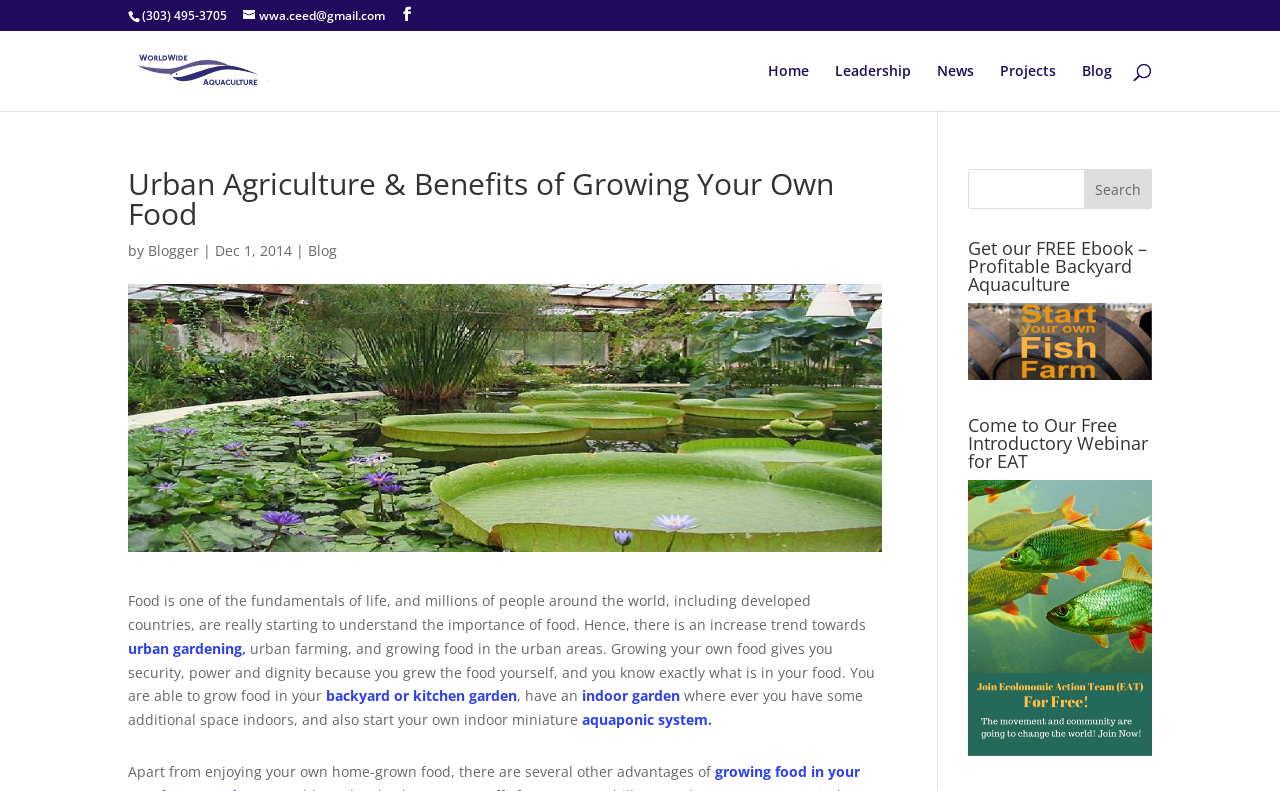Locate the bounding box of the UI element described by: "backyard or kitchen garden" in the given webpage screenshot.

[0.255, 0.868, 0.404, 0.892]